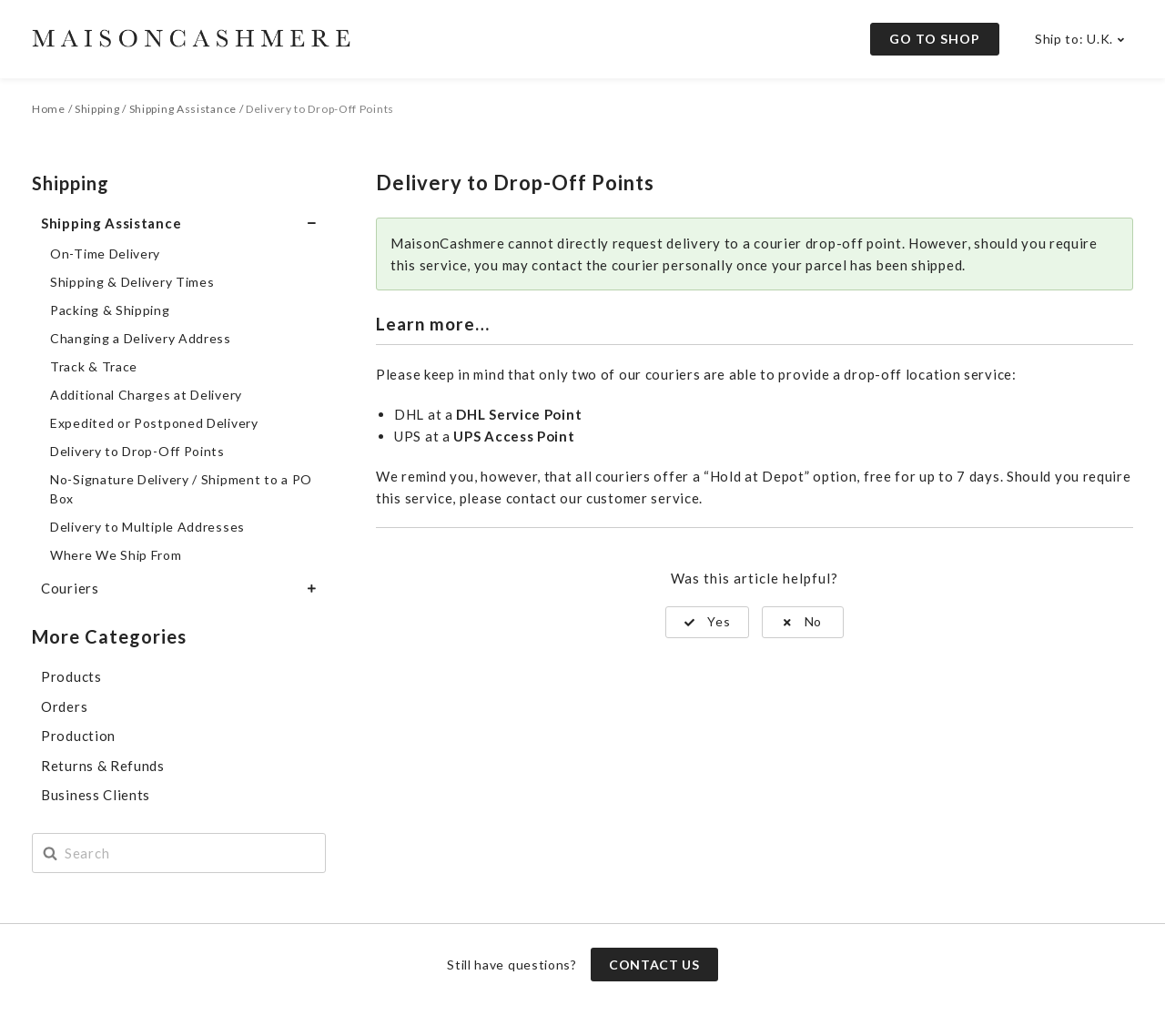Identify the bounding box coordinates of the clickable region to carry out the given instruction: "search for".

[0.027, 0.804, 0.28, 0.843]